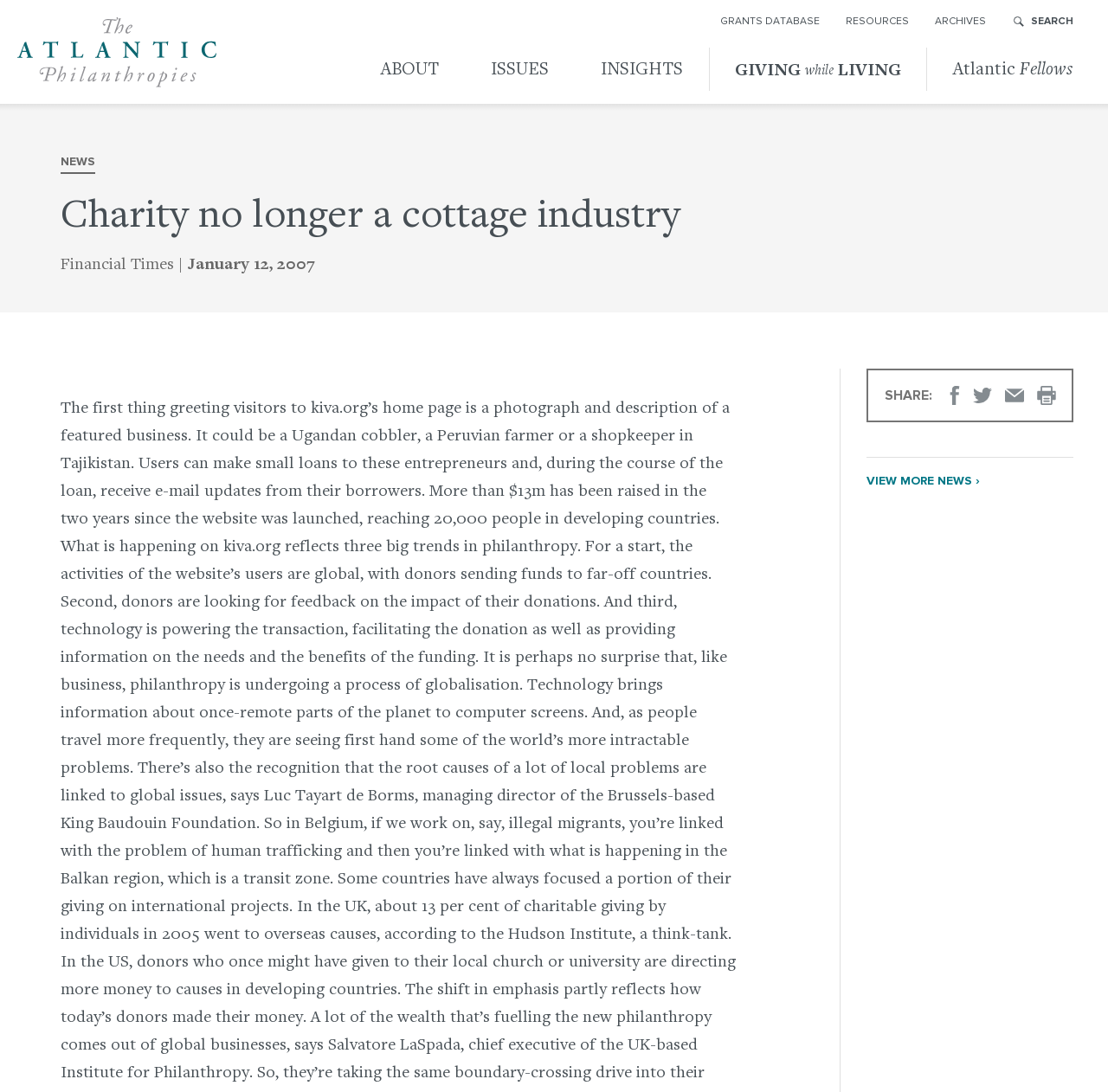Please identify the bounding box coordinates of the element that needs to be clicked to perform the following instruction: "Search for something".

[0.913, 0.008, 0.969, 0.032]